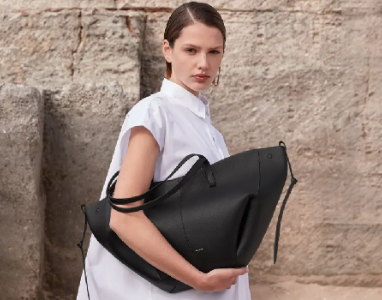What is the background of the scene?
Utilize the image to construct a detailed and well-explained answer.

The caption describes the background as a textured stone wall, which adds an urban, natural touch to the scene.